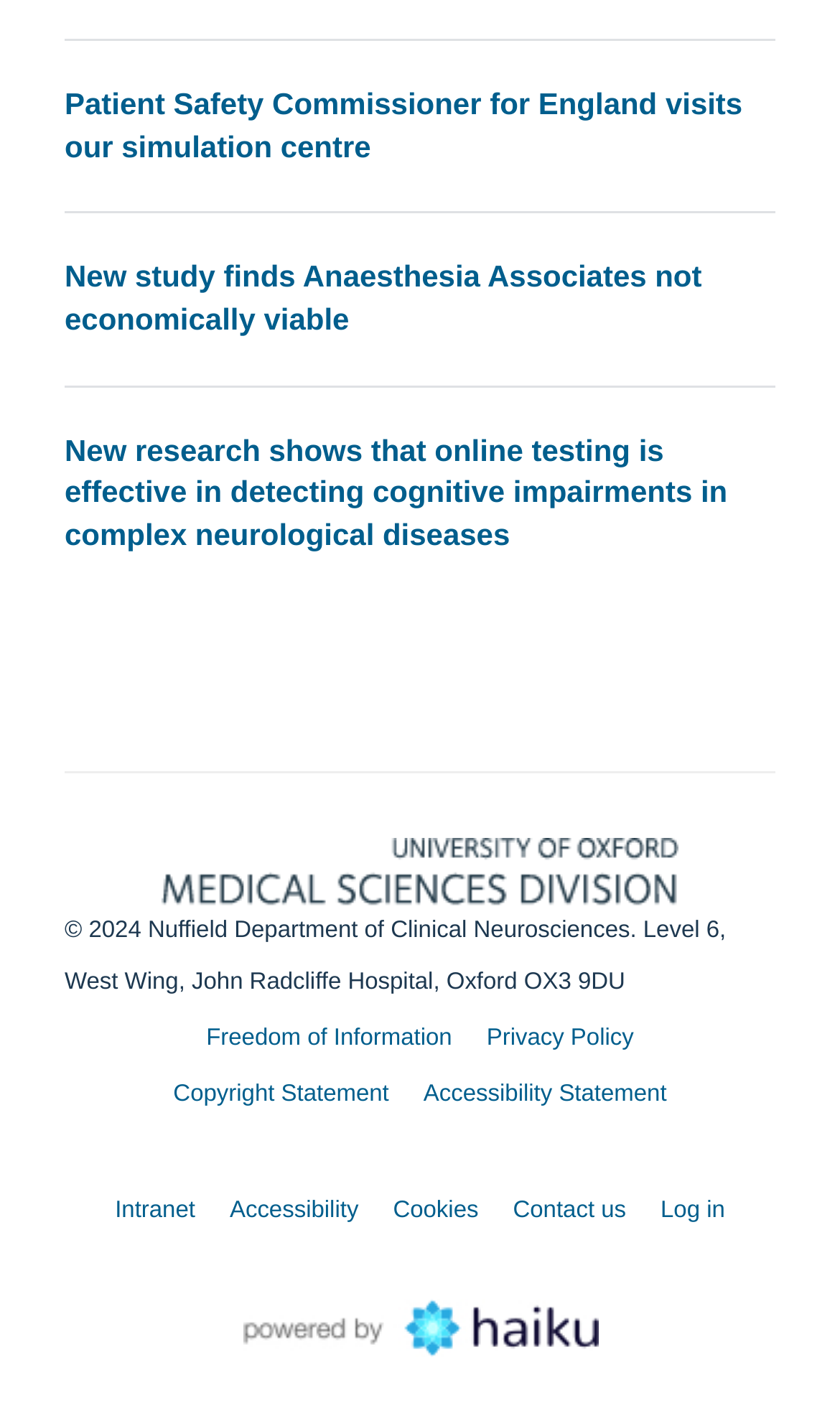Answer the following inquiry with a single word or phrase:
What is the name of the department at the University of Oxford?

Medical Sciences Division